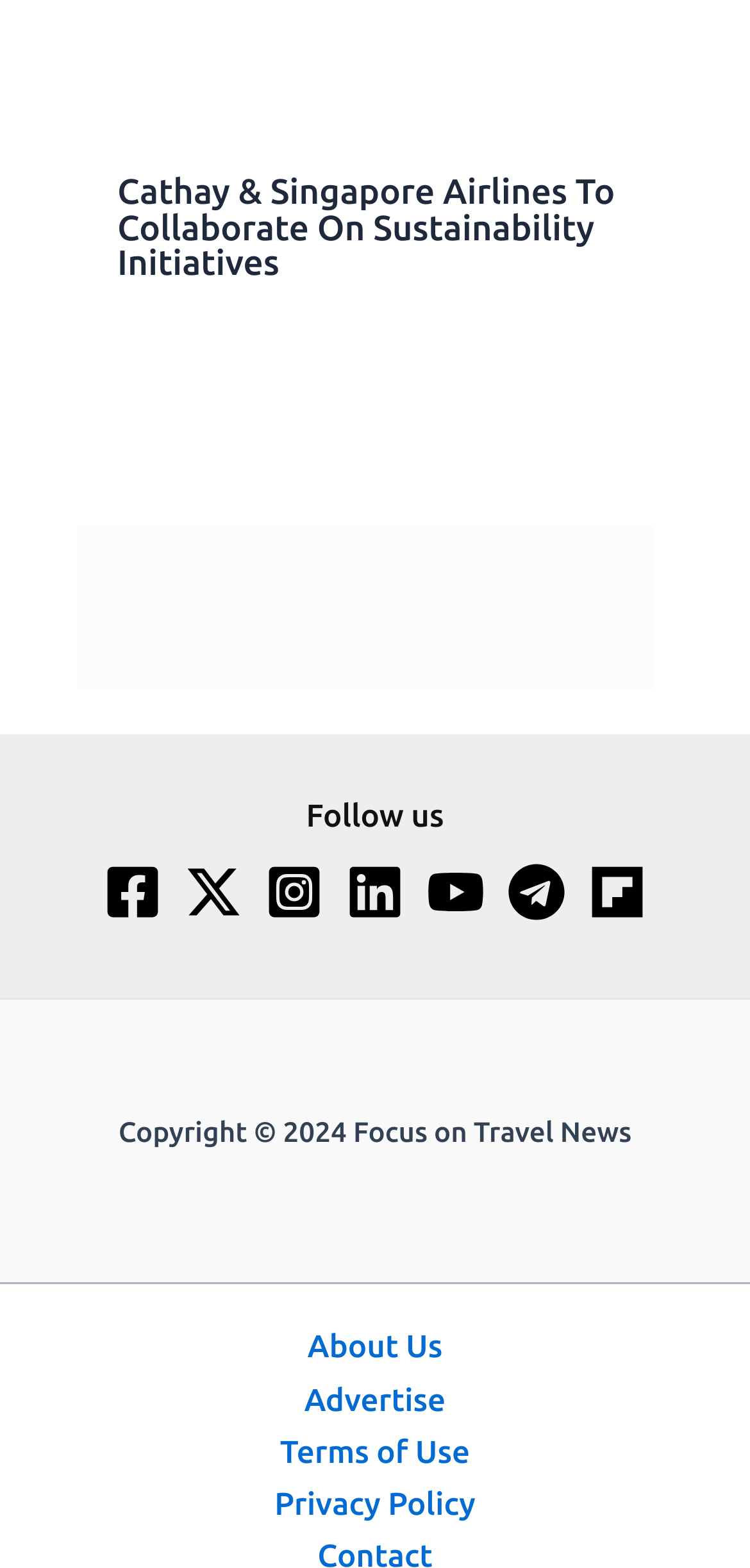Locate the bounding box coordinates of the clickable area to execute the instruction: "Read the article about Cathay and Singapore Airlines". Provide the coordinates as four float numbers between 0 and 1, represented as [left, top, right, bottom].

[0.156, 0.112, 0.844, 0.179]